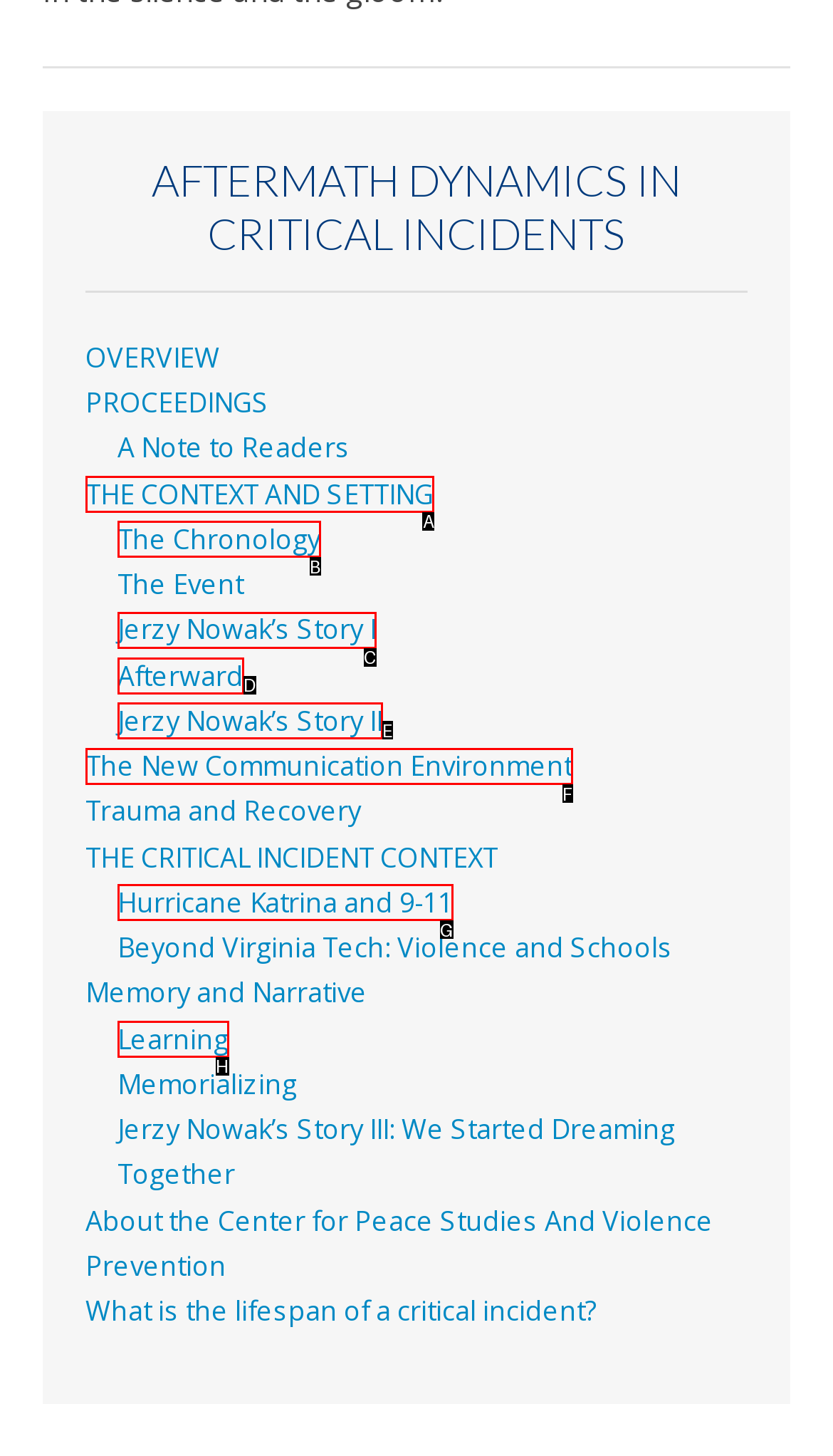Indicate the UI element to click to perform the task: read about the context and setting. Reply with the letter corresponding to the chosen element.

A